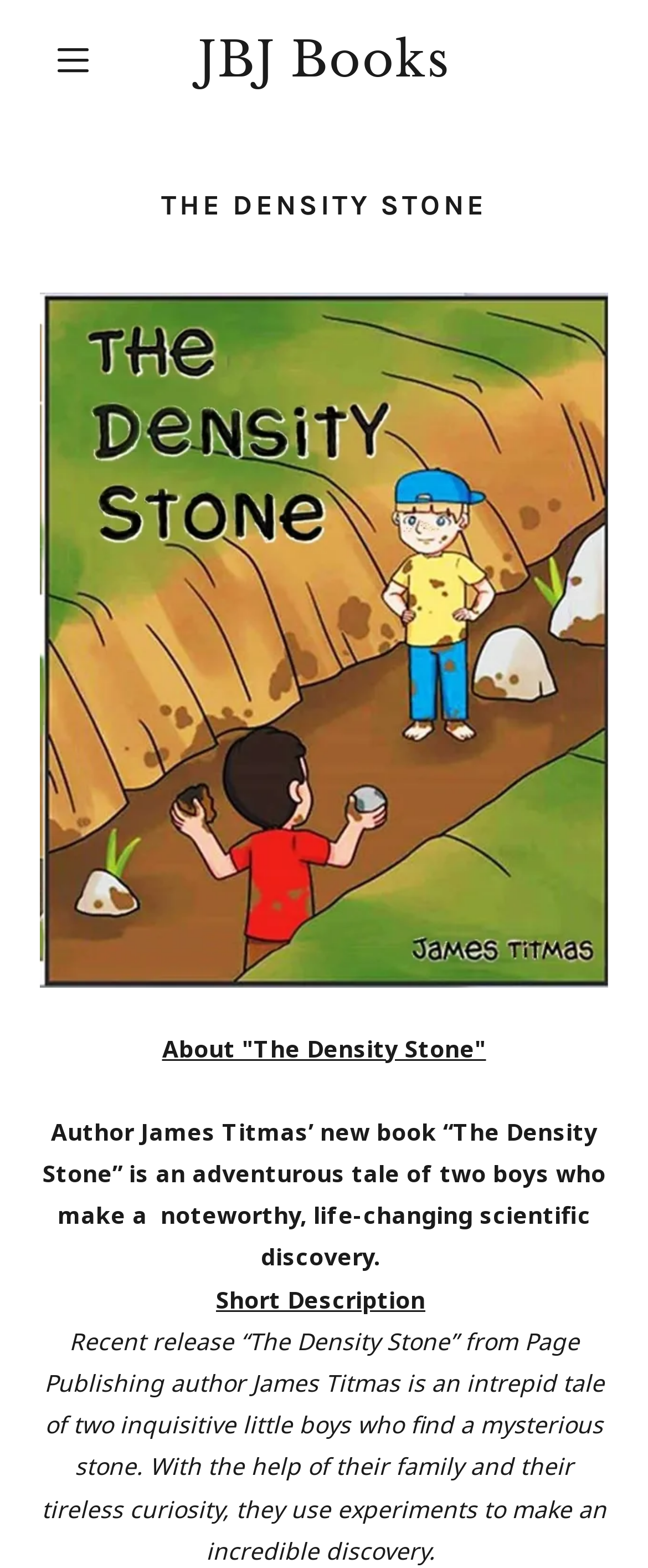Provide the bounding box coordinates for the UI element described in this sentence: "aria-label="Hamburger Site Navigation Icon"". The coordinates should be four float values between 0 and 1, i.e., [left, top, right, bottom].

[0.062, 0.017, 0.193, 0.059]